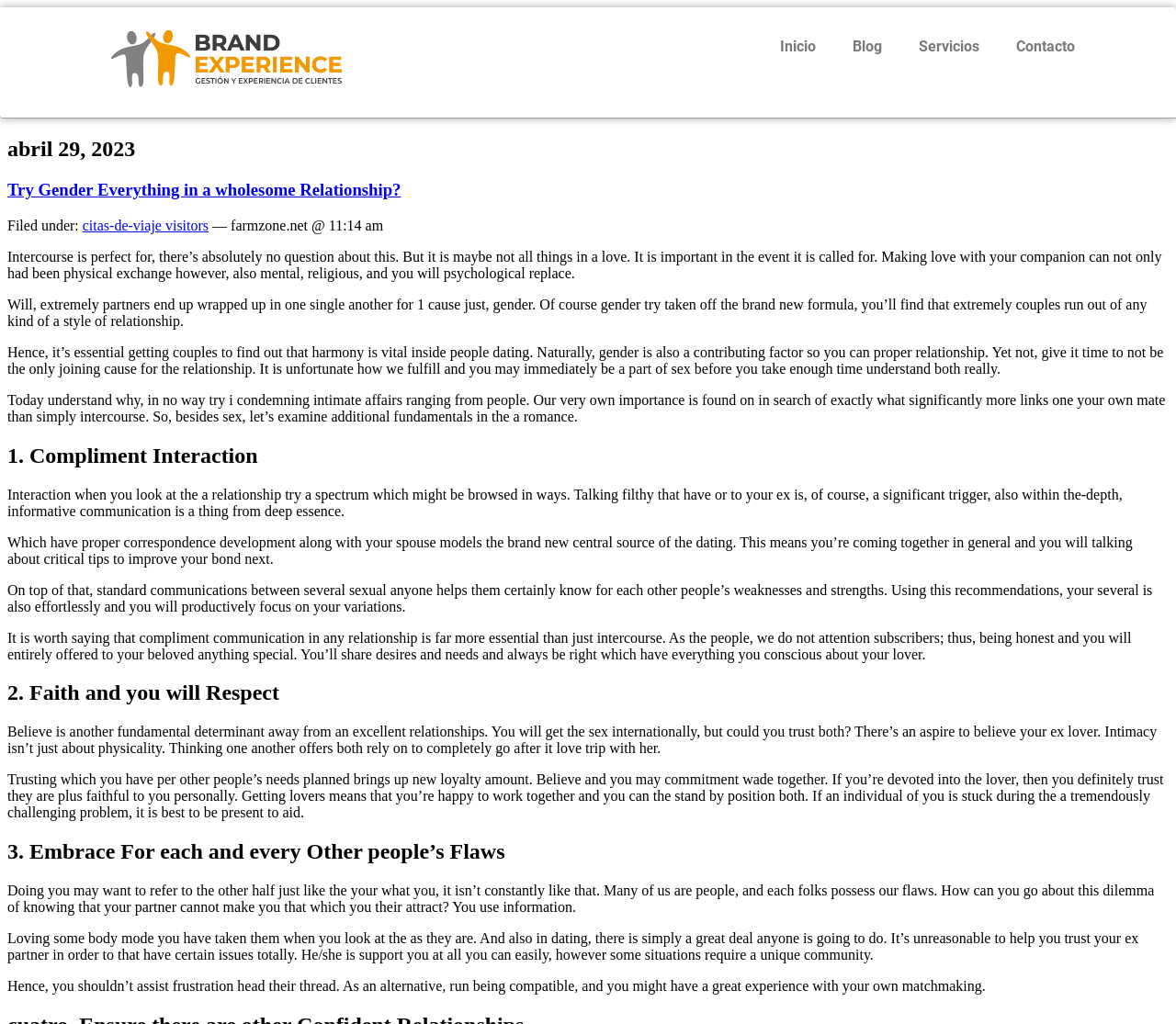What is the category of the article?
Using the image, elaborate on the answer with as much detail as possible.

I found the category of the article by looking at the link element with the text 'citas-de-viaje visitors' which is located below the heading element.